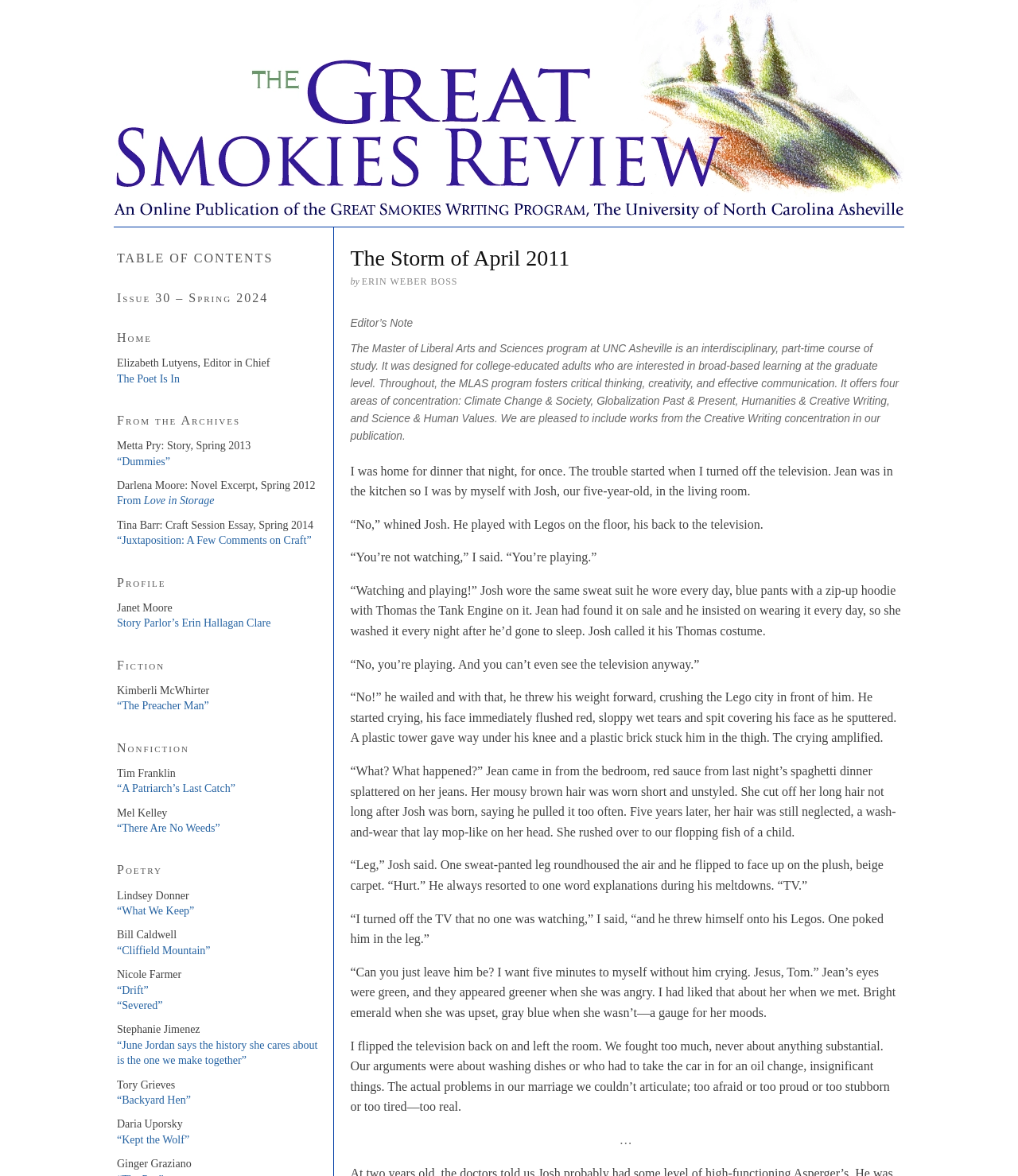Pinpoint the bounding box coordinates of the element that must be clicked to accomplish the following instruction: "View 'From the Archives'". The coordinates should be in the format of four float numbers between 0 and 1, i.e., [left, top, right, bottom].

[0.115, 0.35, 0.312, 0.365]